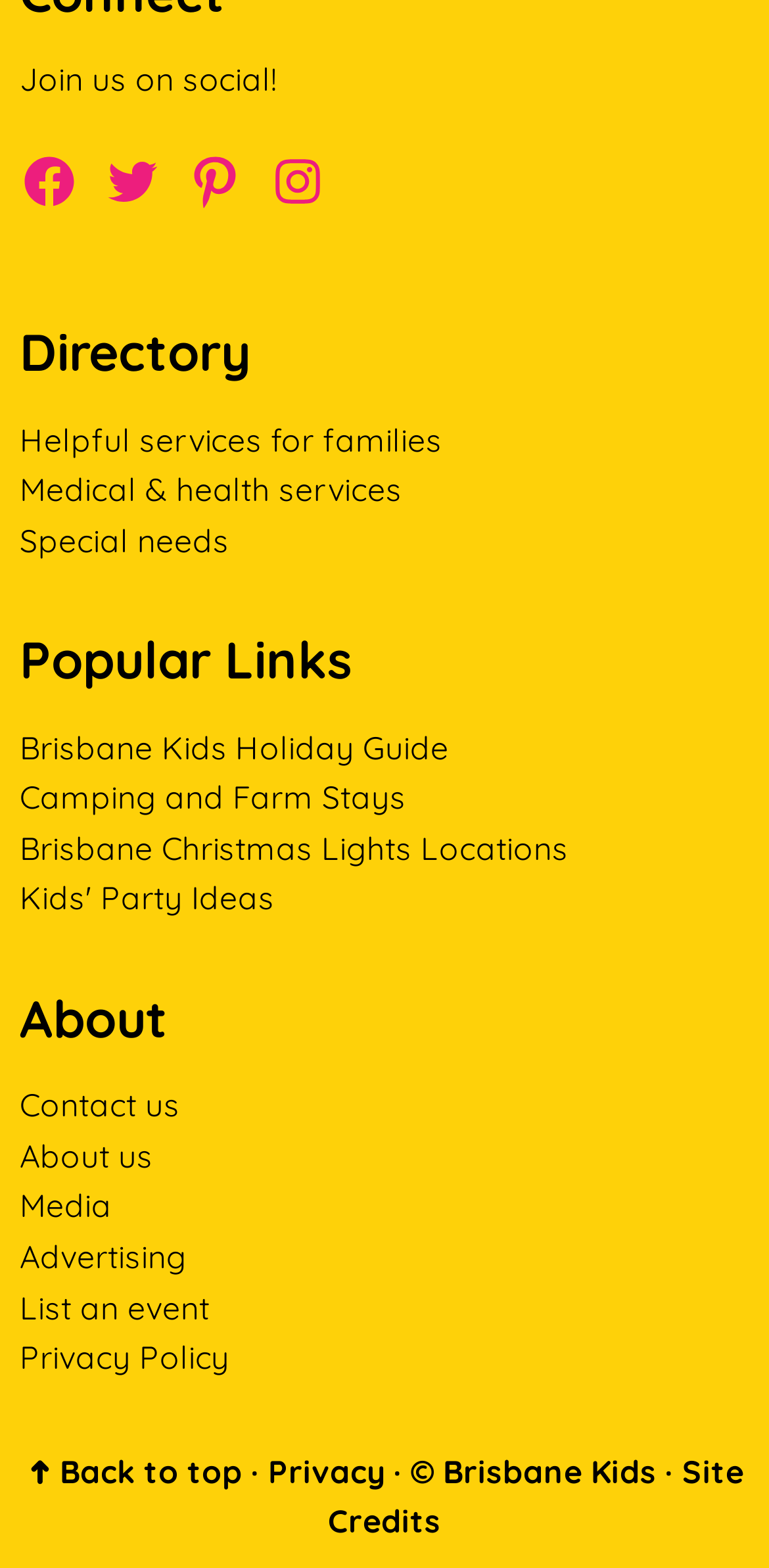Identify the bounding box coordinates for the region of the element that should be clicked to carry out the instruction: "Contact us". The bounding box coordinates should be four float numbers between 0 and 1, i.e., [left, top, right, bottom].

[0.026, 0.692, 0.234, 0.717]